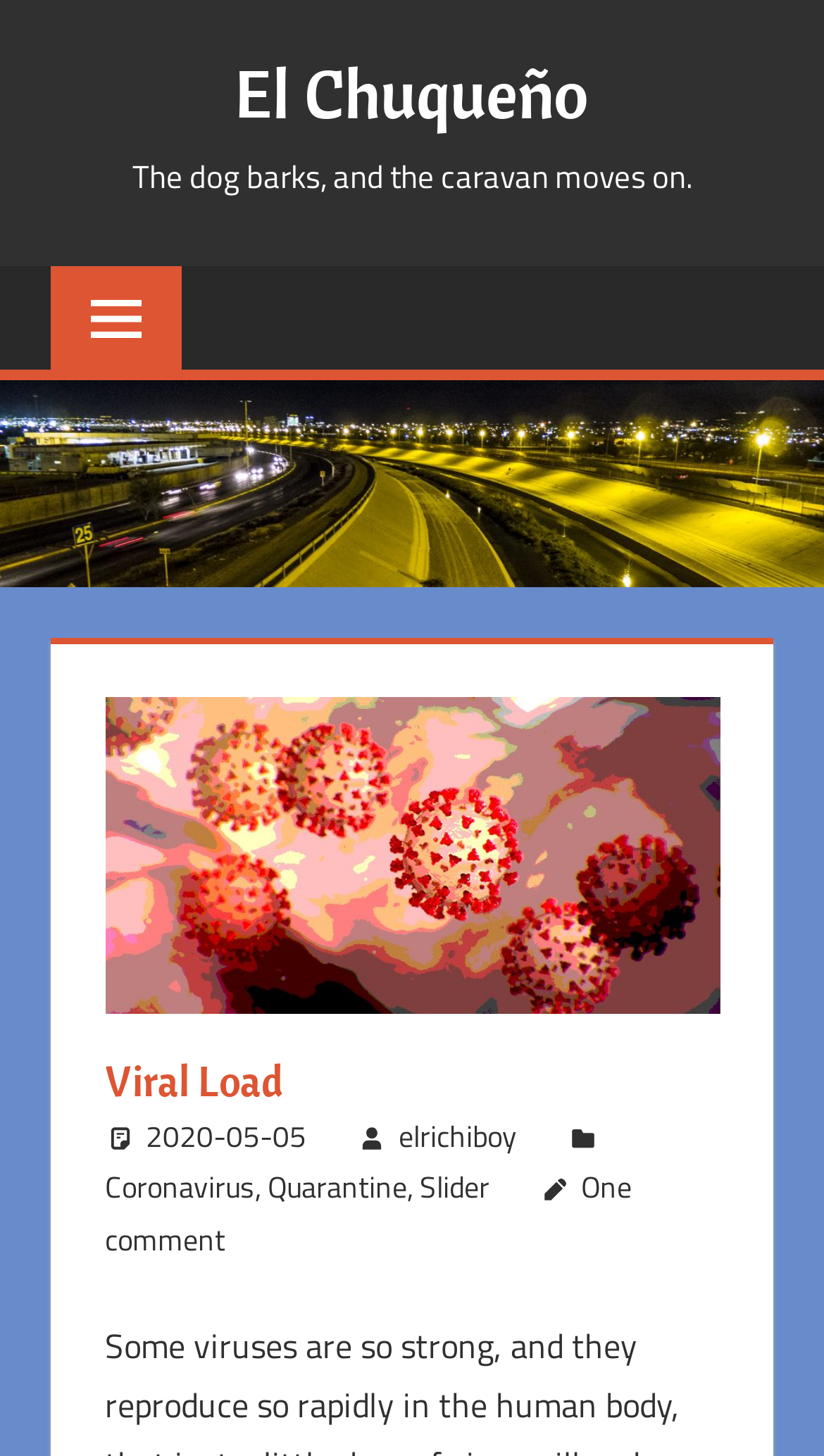Determine the bounding box coordinates of the UI element described below. Use the format (top-left x, top-left y, bottom-right x, bottom-right y) with floating point numbers between 0 and 1: Industry Information

None